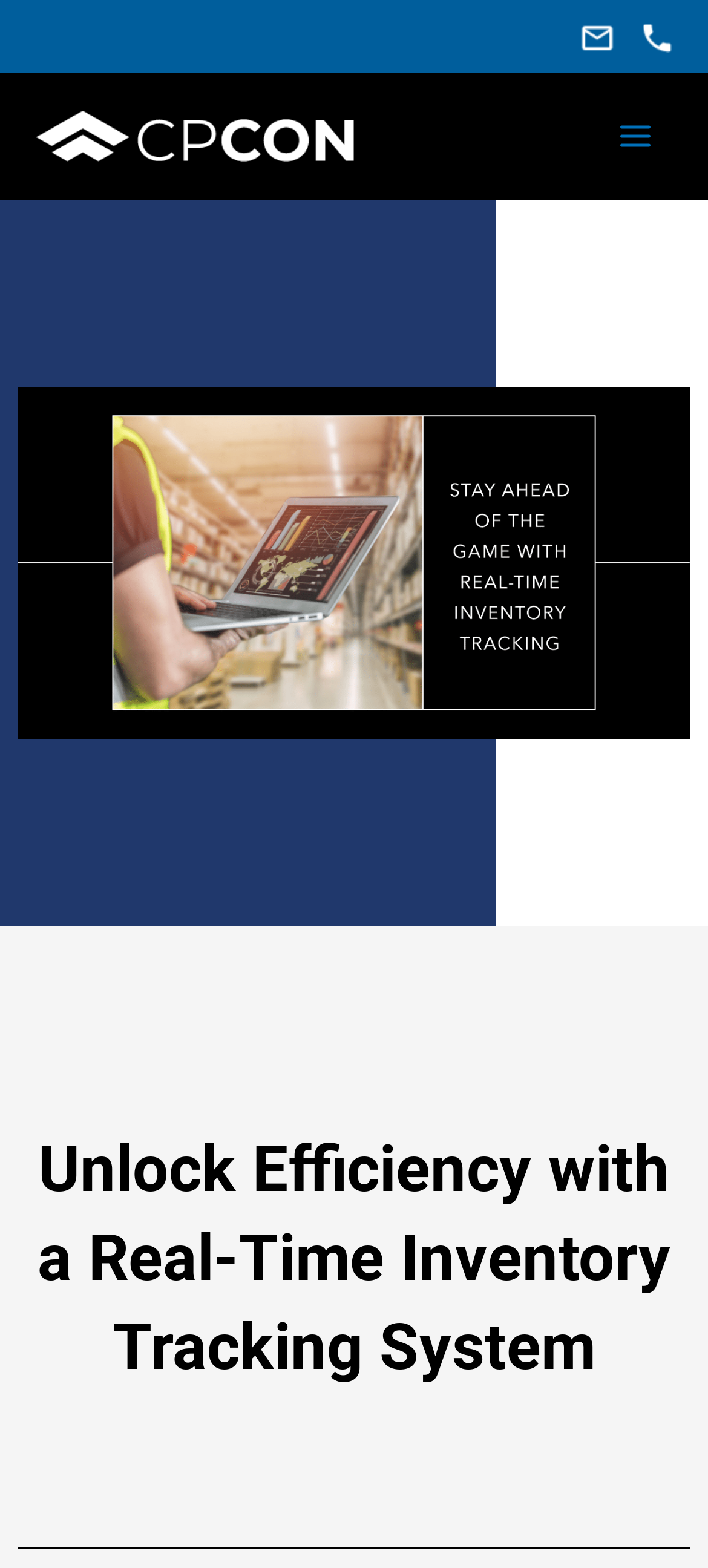Find the primary header on the webpage and provide its text.

Unlock Efficiency with a Real-Time Inventory Tracking System